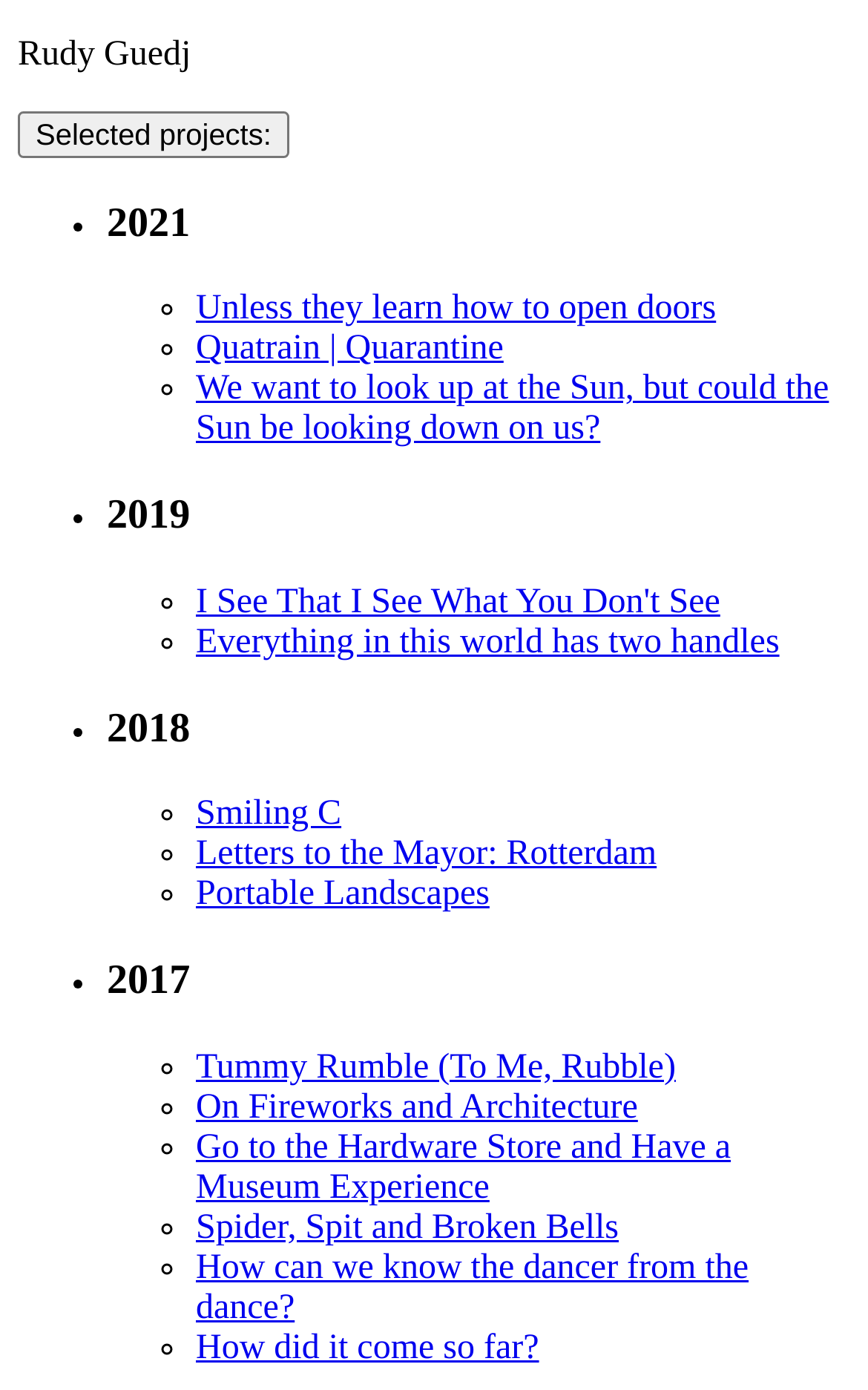Determine the bounding box coordinates of the UI element described by: "On Fireworks and Architecture".

[0.226, 0.783, 0.735, 0.81]